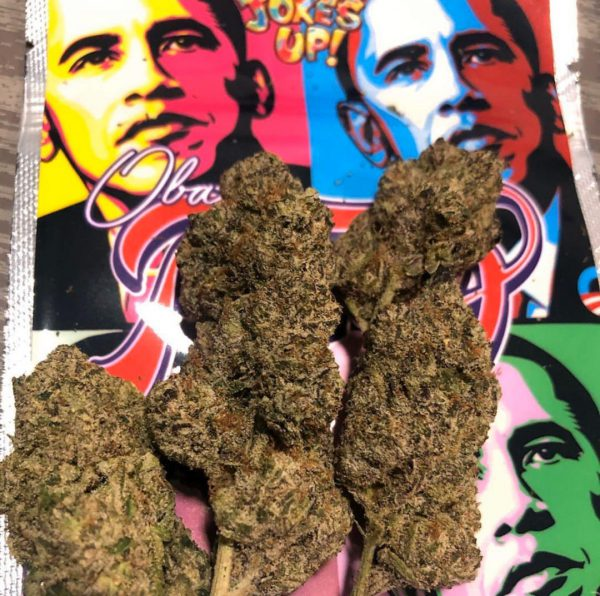Thoroughly describe the content and context of the image.

The image showcases the Obama Runtz marijuana strain, elegantly arranged atop vibrant packaging that features stylized portraits reminiscent of Barack Obama. The buds are dense and frosty, exhibiting various shades of green, clearly indicating the strain's quality. The background displays colorful graphics with playful phrases like "JOKES UP!" enhancing the visual appeal. This specific strain is a cross between the popular Runtz and Obama Kush, known for its unique flavor profile and potent effects, making it a sought-after choice among cannabis enthusiasts.